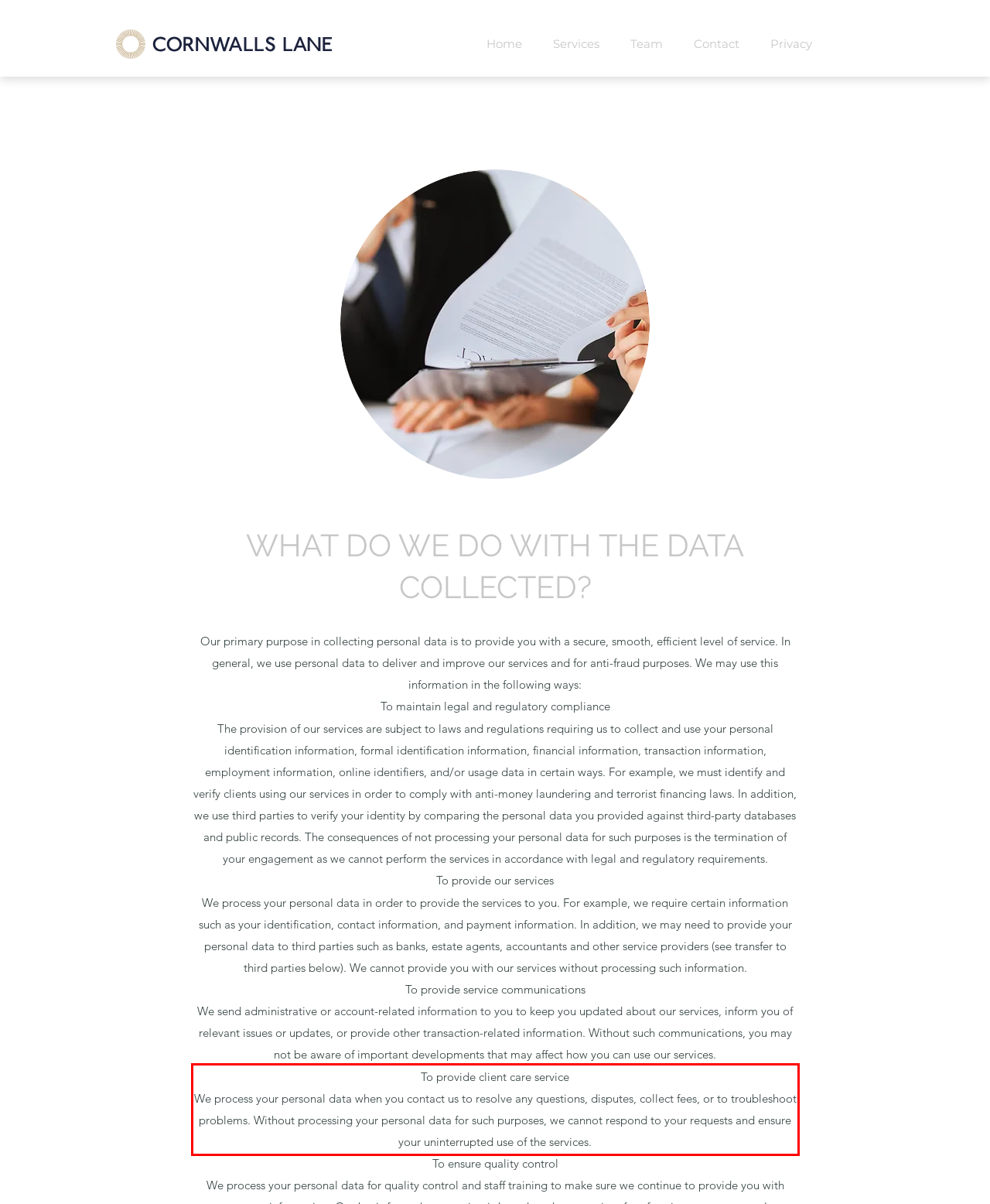Review the screenshot of the webpage and recognize the text inside the red rectangle bounding box. Provide the extracted text content.

To provide client care service We process your personal data when you contact us to resolve any questions, disputes, collect fees, or to troubleshoot problems. Without processing your personal data for such purposes, we cannot respond to your requests and ensure your uninterrupted use of the services.